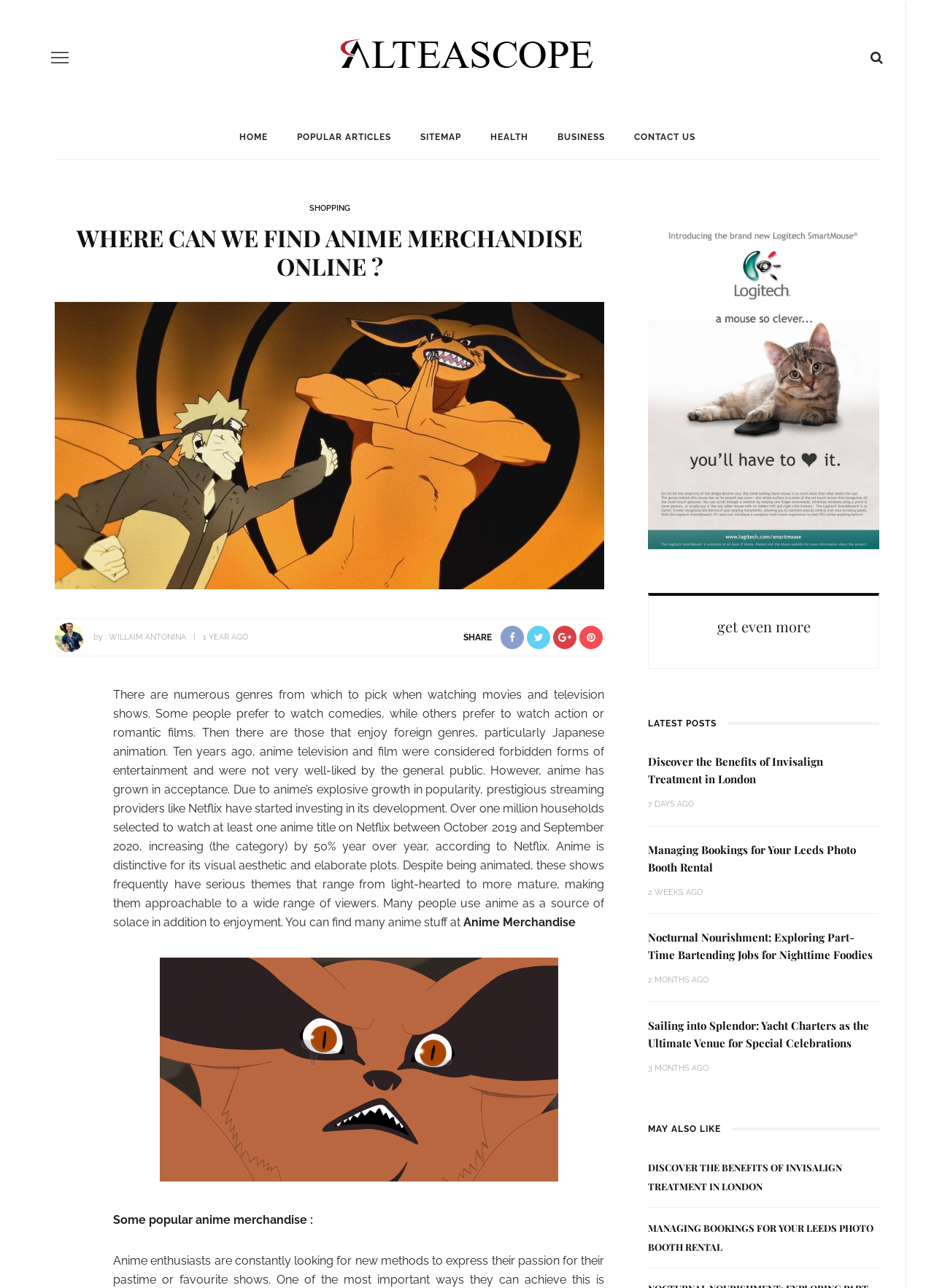Could you highlight the region that needs to be clicked to execute the instruction: "Visit the TV/Movie News page"?

None